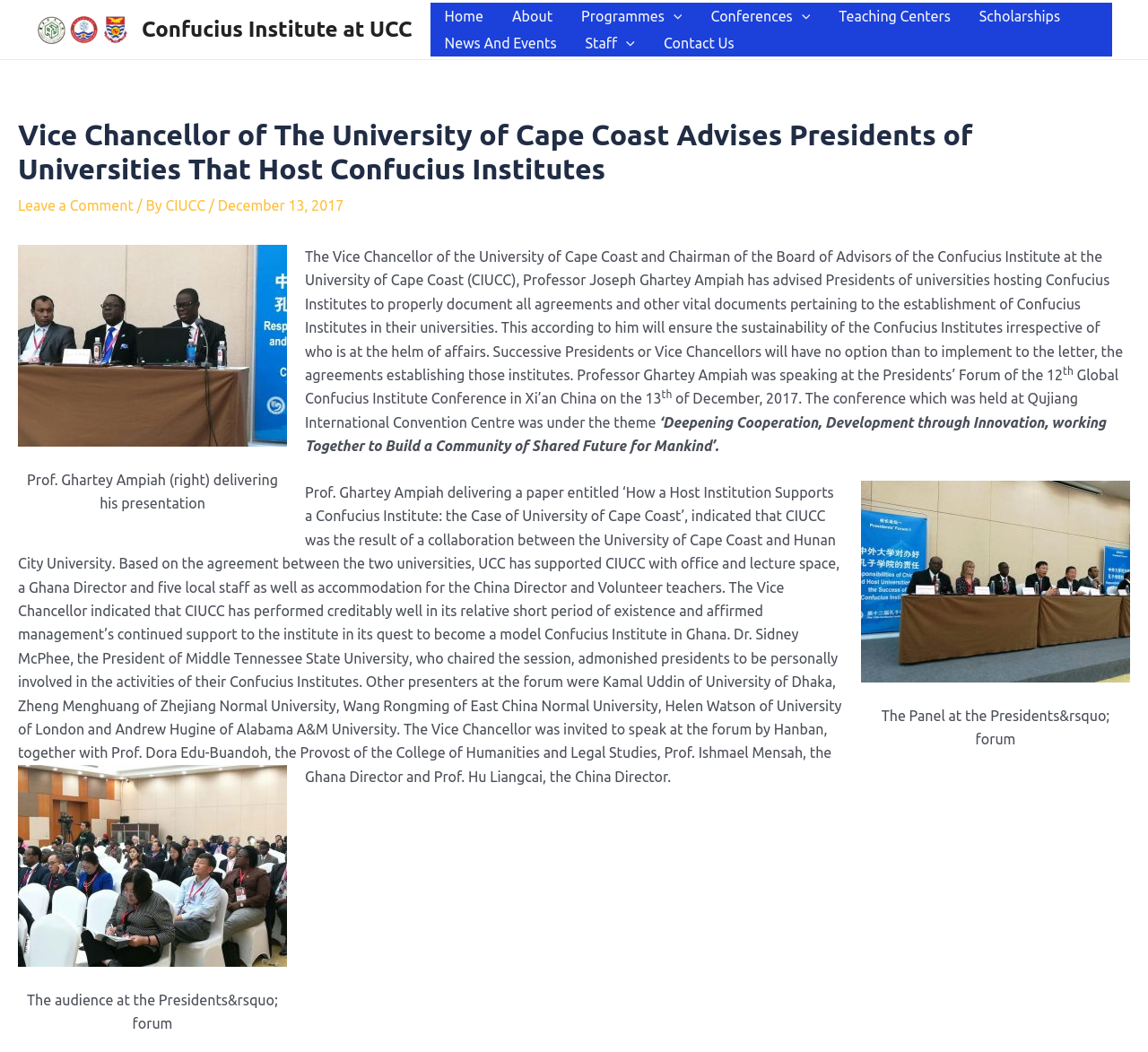What is the theme of the conference mentioned in the article?
Use the image to answer the question with a single word or phrase.

Deepening Cooperation, Development through Innovation, working Together to Build a Community of Shared Future for Mankind